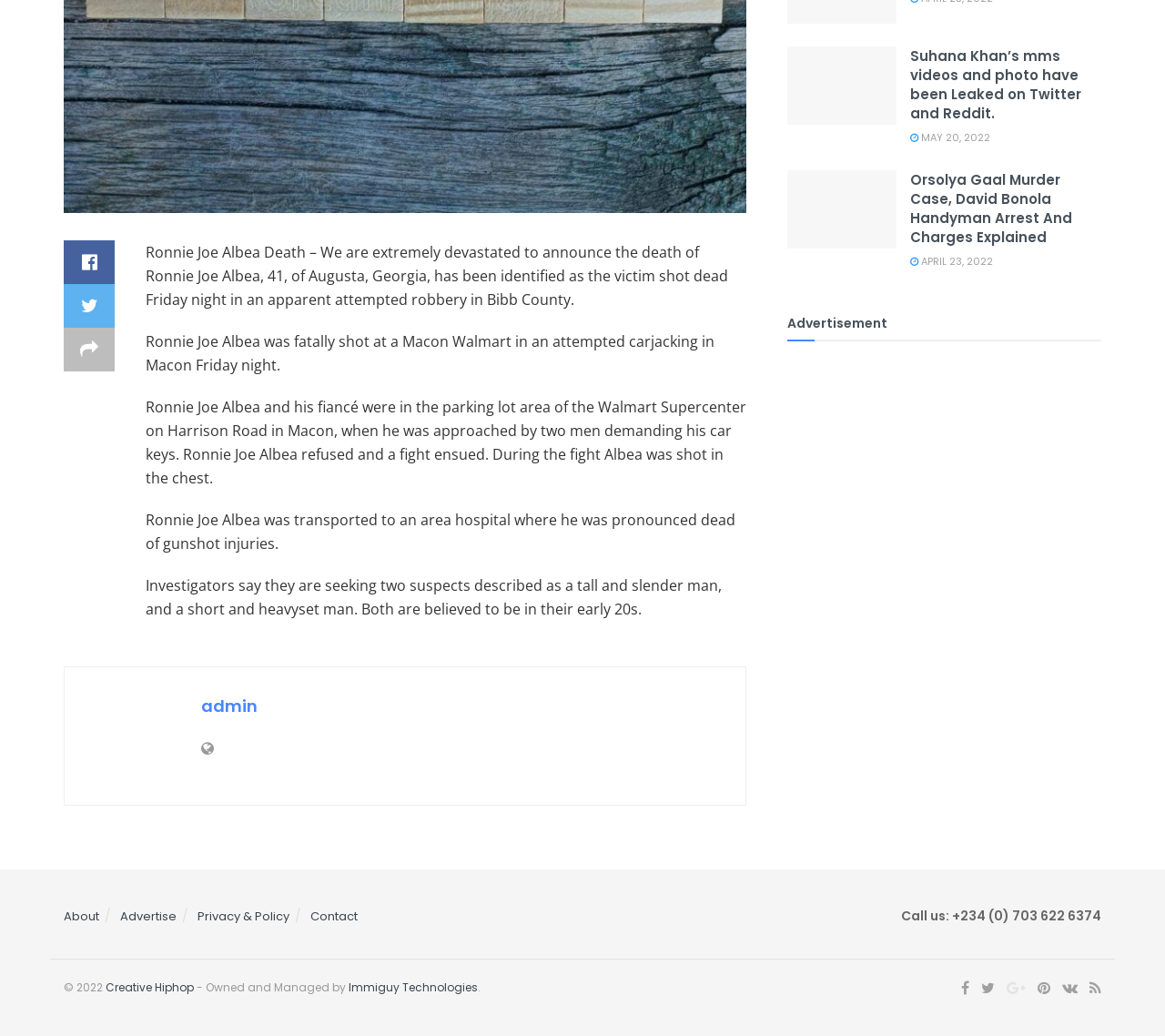Locate the bounding box of the UI element defined by this description: "admin". The coordinates should be given as four float numbers between 0 and 1, formatted as [left, top, right, bottom].

[0.173, 0.67, 0.221, 0.692]